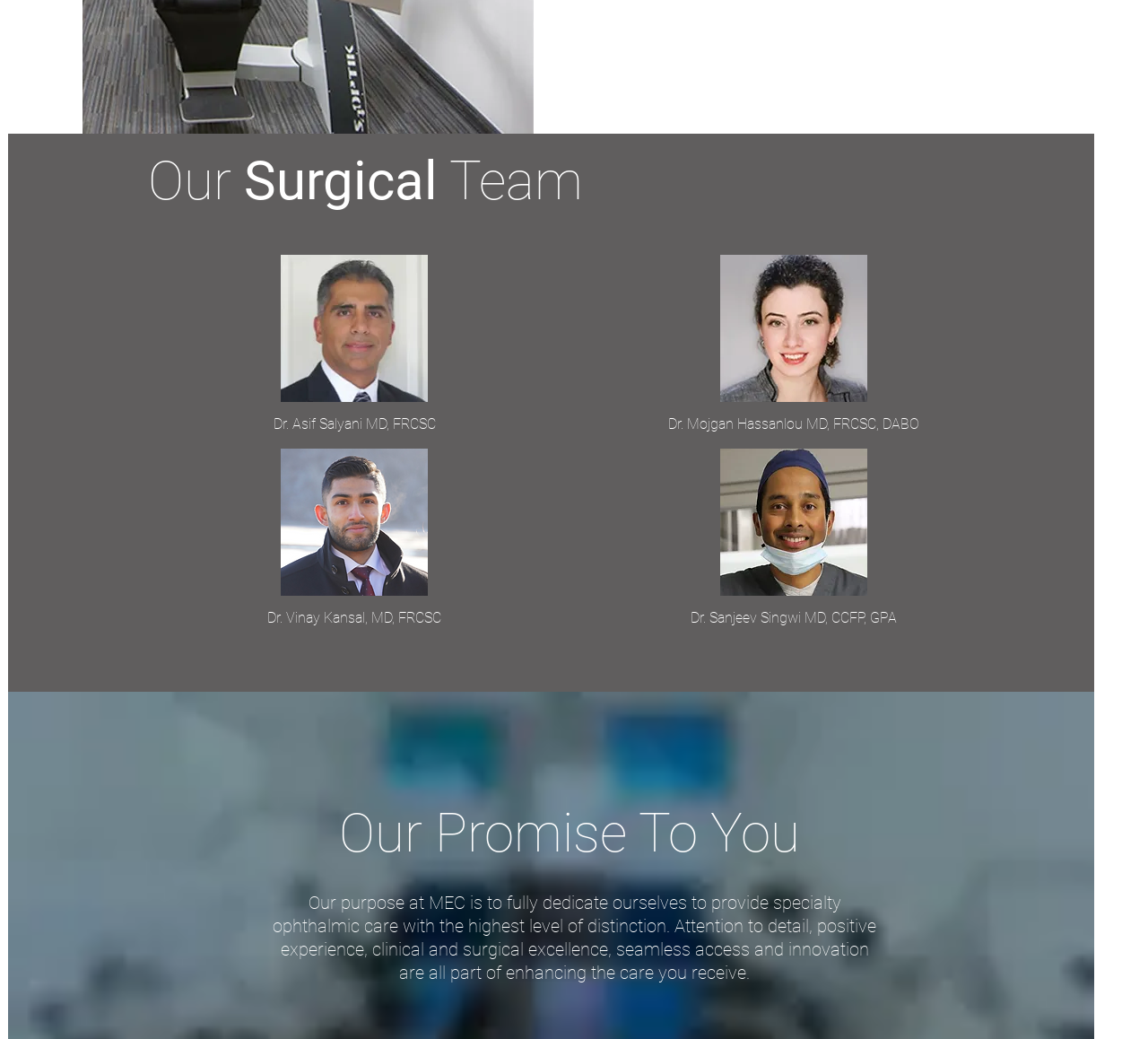How many surgeons are listed?
Please answer the question with as much detail and depth as you can.

I counted the number of buttons with popup menus under the 'Matrix gallery' region, each representing a surgeon, and found 4 buttons.